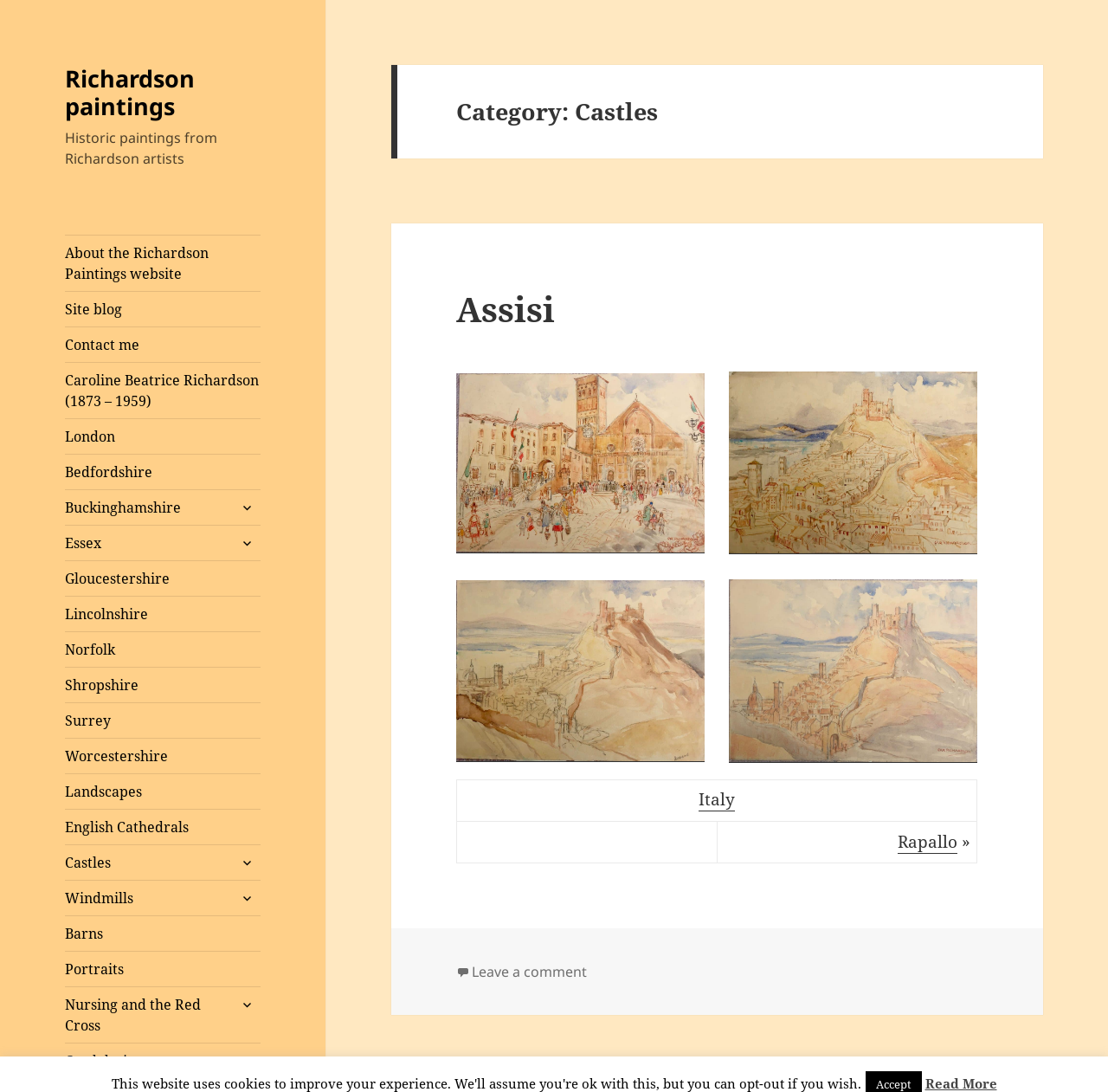Please answer the following question using a single word or phrase: 
How many figures are present on the page?

4